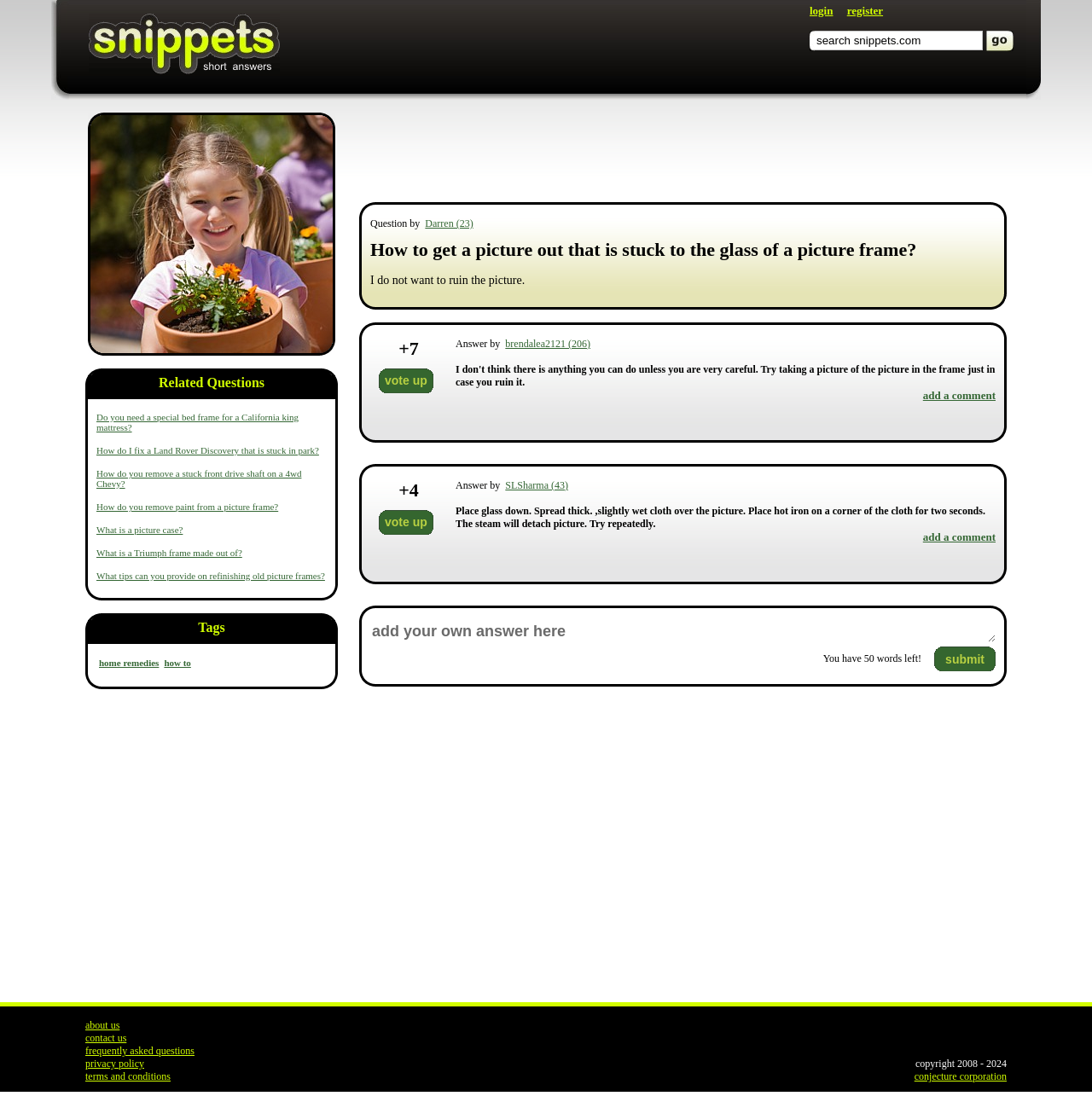Determine the title of the webpage and give its text content.

How to get a picture out that is stuck to the glass of a picture frame?